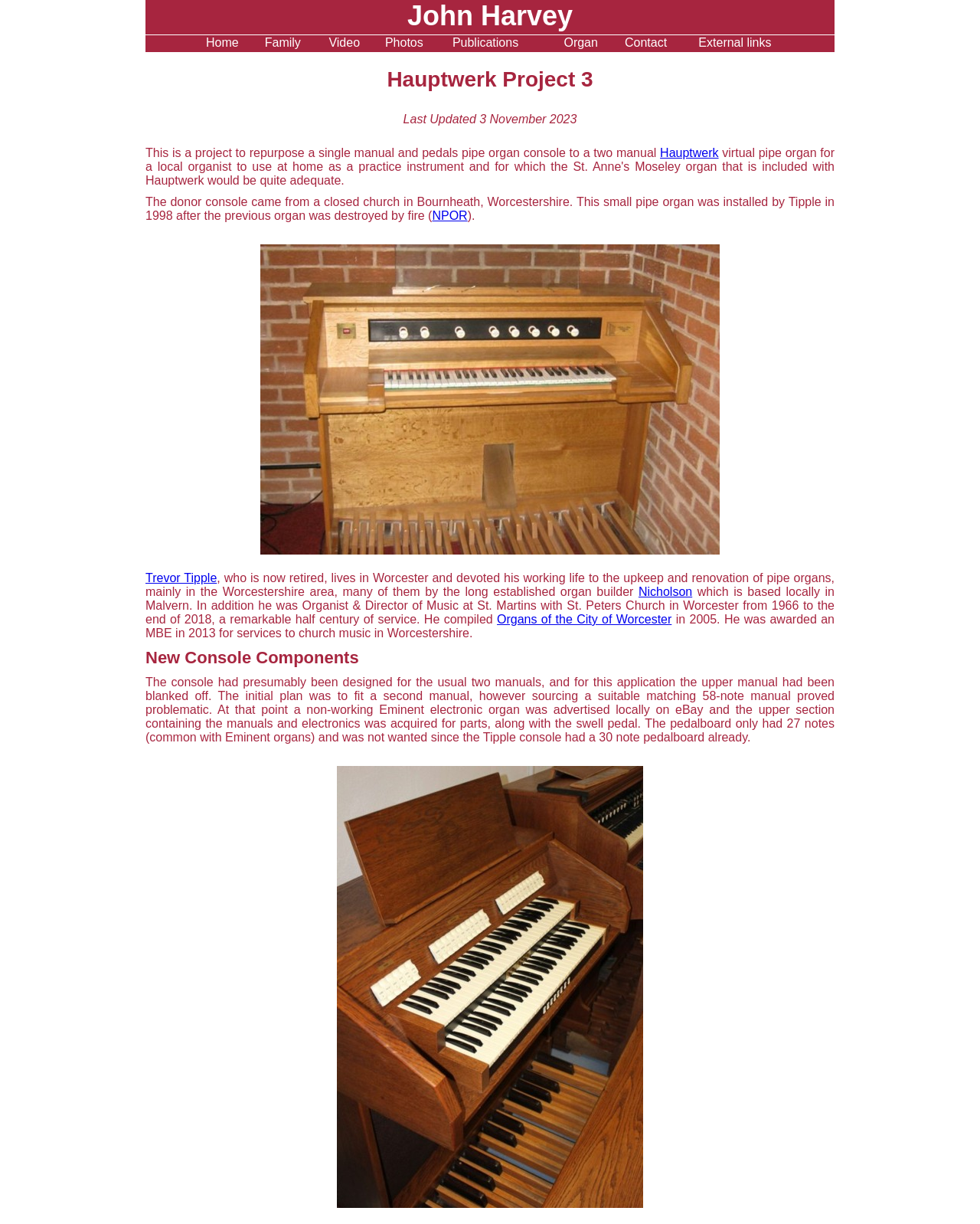Could you specify the bounding box coordinates for the clickable section to complete the following instruction: "Click on Home"?

[0.209, 0.029, 0.244, 0.04]